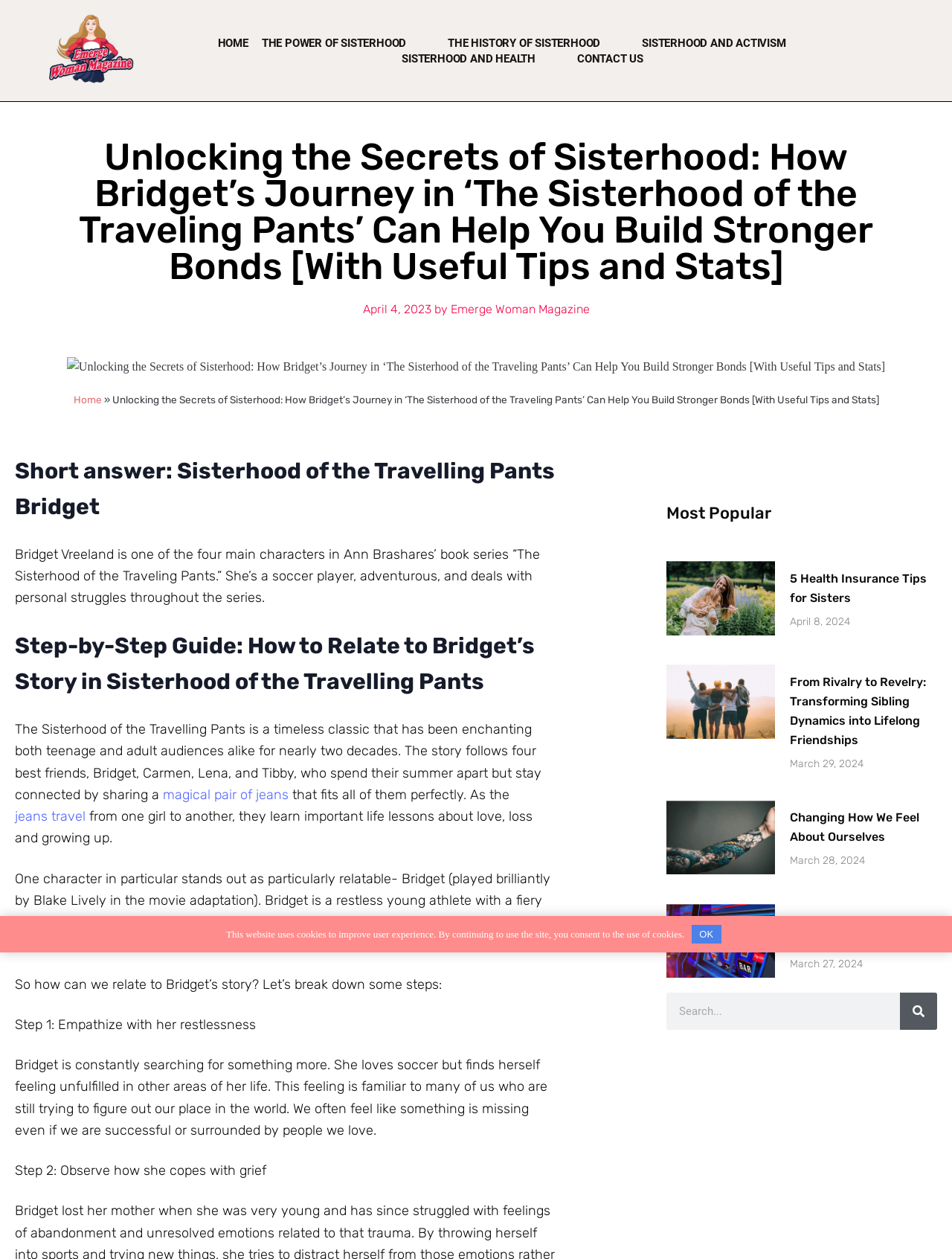Locate the bounding box coordinates of the area where you should click to accomplish the instruction: "Click on the 'THE POWER OF SISTERHOOD' link".

[0.275, 0.028, 0.434, 0.04]